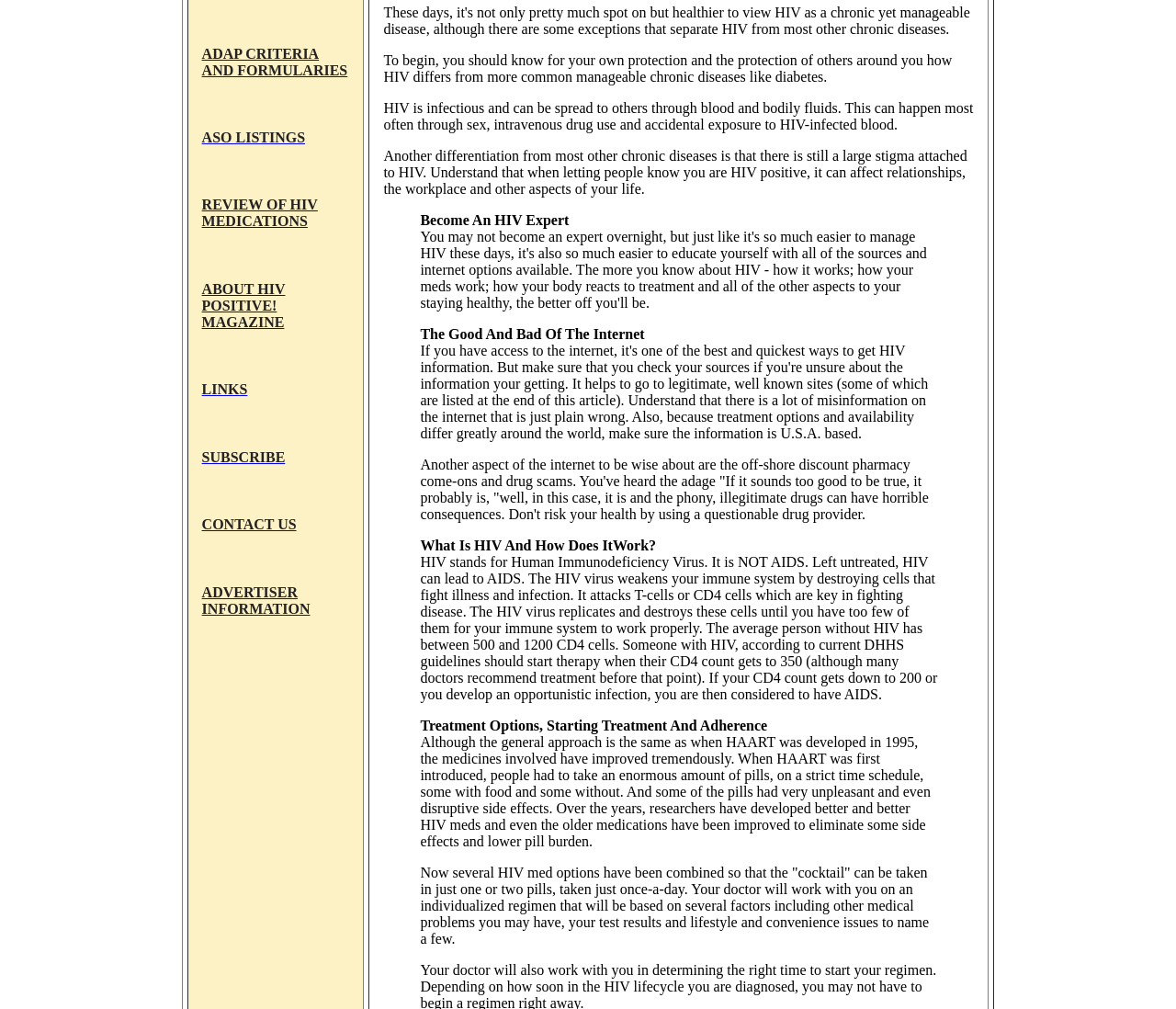Based on the element description ADAP CRITERIA AND FORMULARIES, identify the bounding box coordinates for the UI element. The coordinates should be in the format (top-left x, top-left y, bottom-right x, bottom-right y) and within the 0 to 1 range.

[0.172, 0.042, 0.296, 0.078]